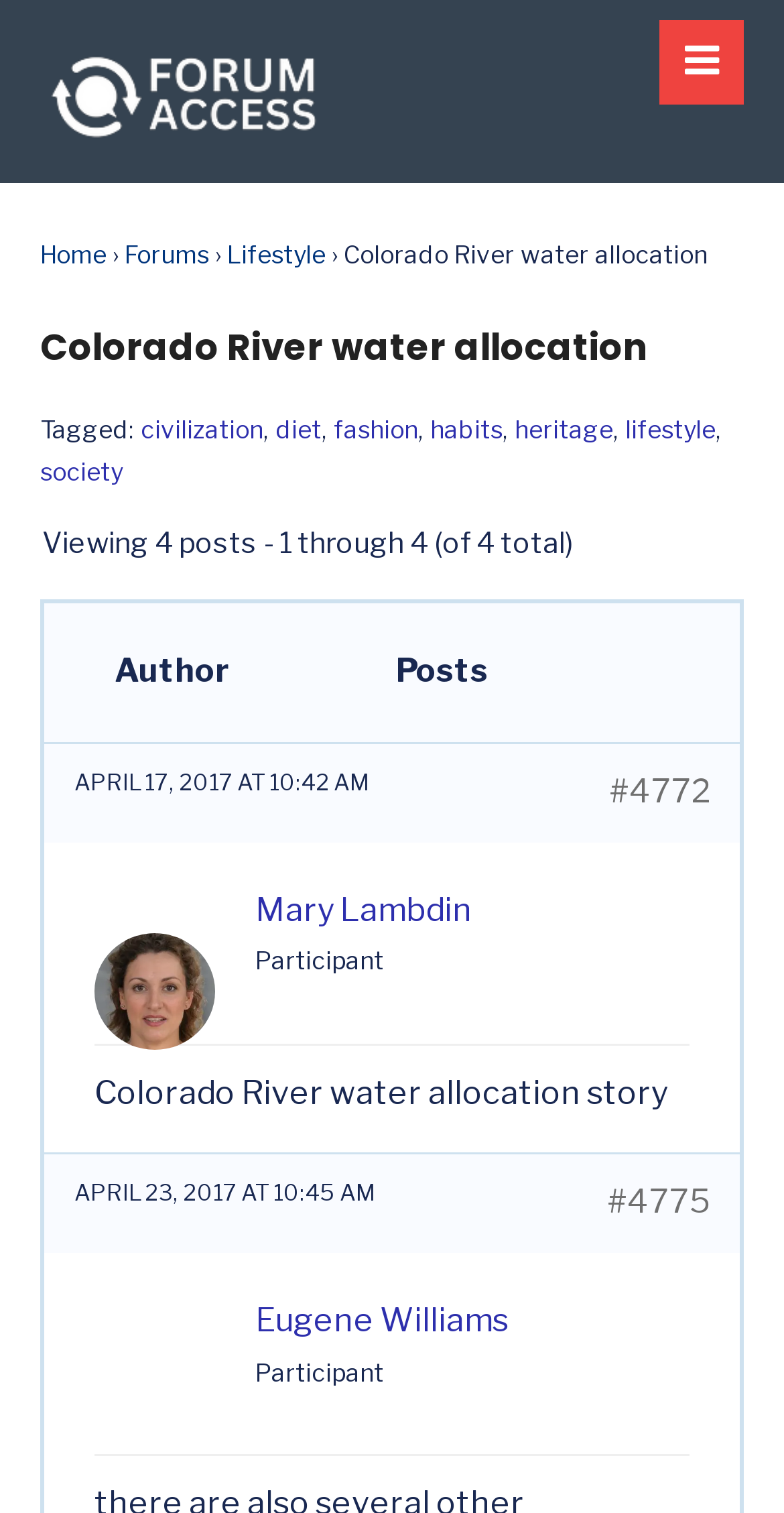Provide a thorough description of this webpage.

The webpage appears to be a forum discussion page focused on the topic of Colorado River water allocation. At the top left, there is a logo image with the text "Forum Access". On the top right, there is a navigation menu with links to "Home", "Forums", and "Lifestyle". 

Below the navigation menu, there is a heading that reads "Colorado River water allocation". Following this heading, there is a list of tags related to the topic, including "civilization", "diet", "fashion", "habits", "heritage", "lifestyle", and "society". 

The main content of the page consists of a list of four posts, each with the author's name, post date, and a brief description. The posts are arranged in a vertical column, with the most recent post at the top. Each post has a link to the author's profile and a link to the post itself, denoted by a "#" symbol followed by a number. 

To the right of each post, there is a column with the author's name and the label "Participant". The posts are numbered, with the first post being from April 17, 2017, and the last post being from April 23, 2017.